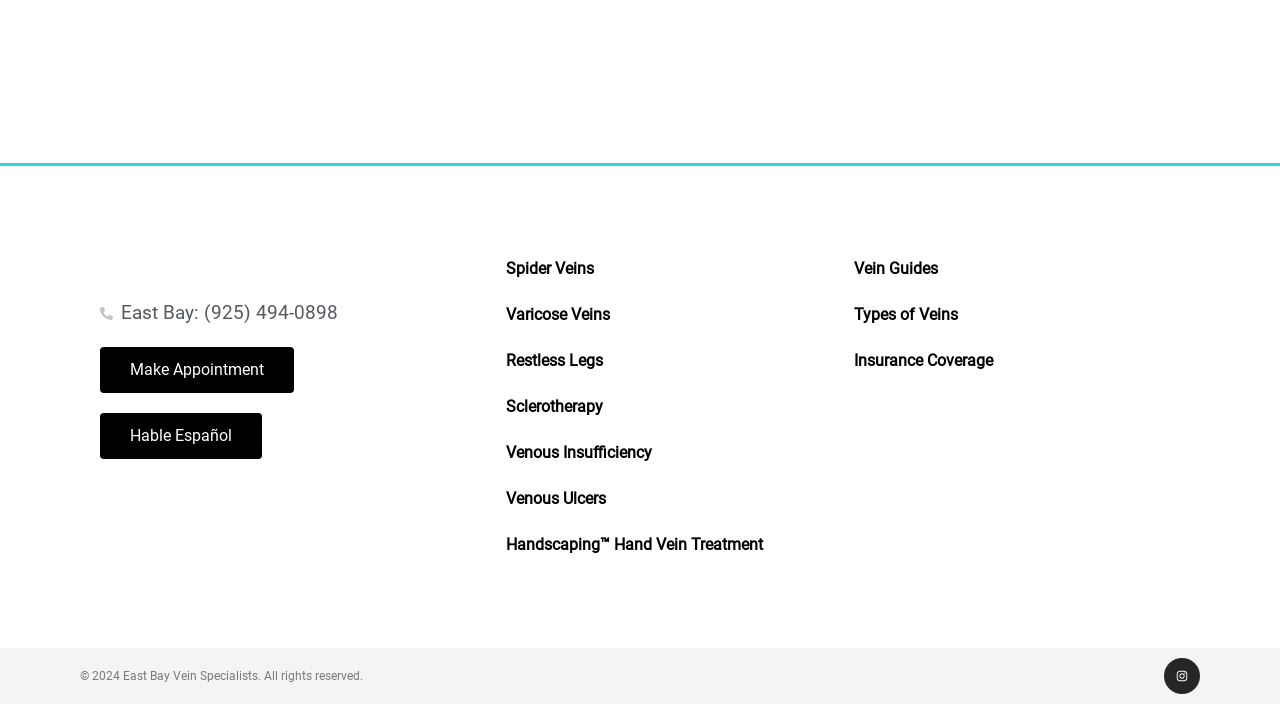Extract the bounding box coordinates for the HTML element that matches this description: "Types of Veins". The coordinates should be four float numbers between 0 and 1, i.e., [left, top, right, bottom].

[0.651, 0.414, 0.908, 0.479]